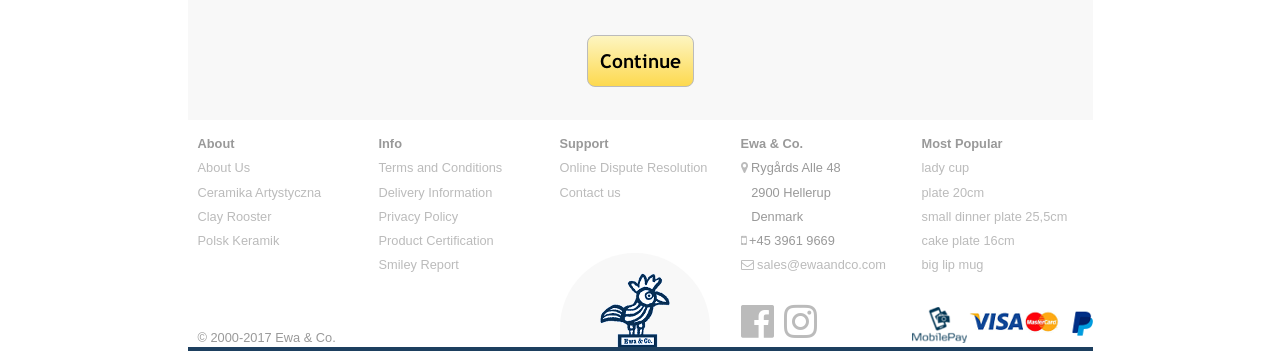Pinpoint the bounding box coordinates of the area that should be clicked to complete the following instruction: "Contact us through email". The coordinates must be given as four float numbers between 0 and 1, i.e., [left, top, right, bottom].

[0.591, 0.733, 0.692, 0.776]